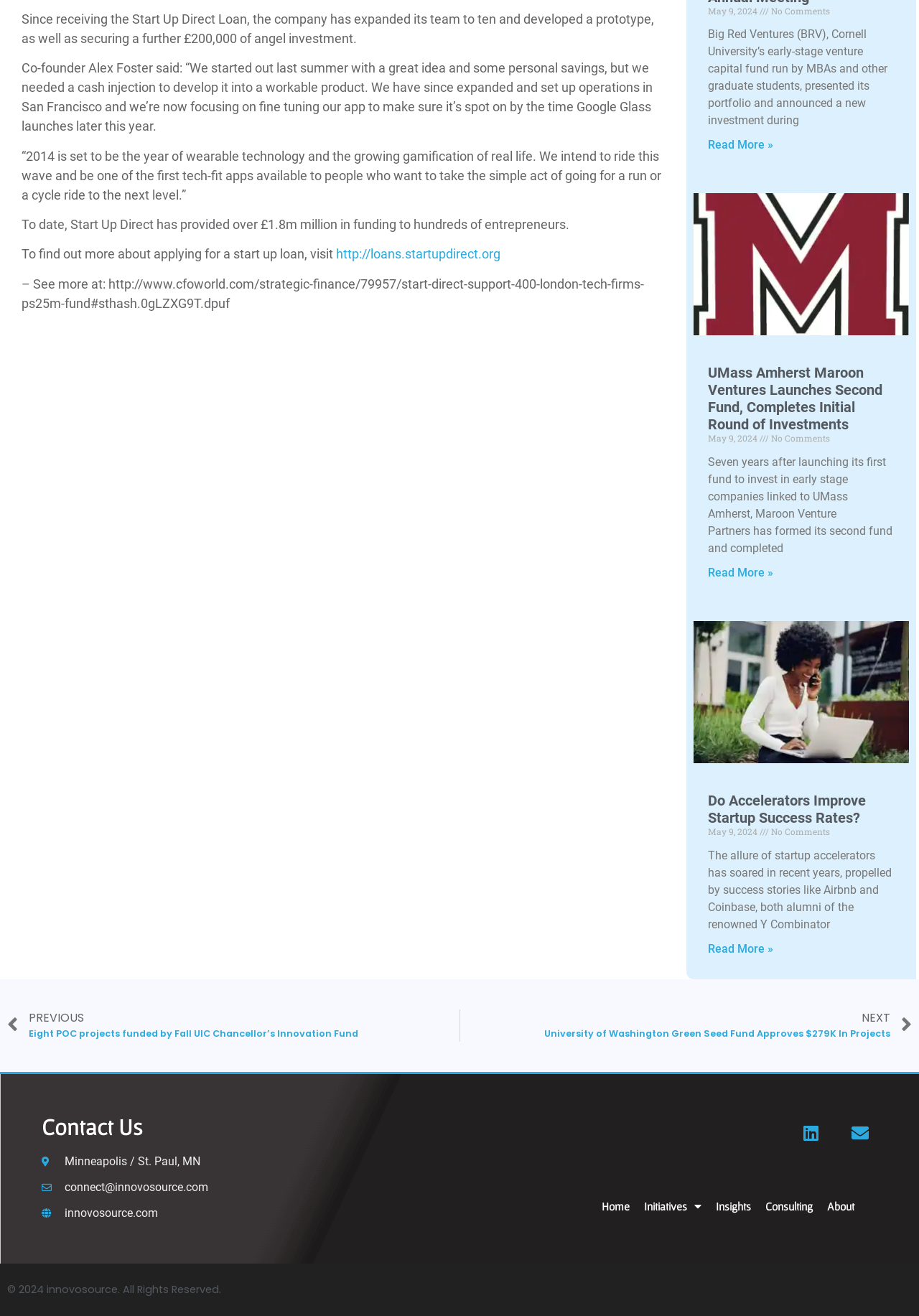From the webpage screenshot, predict the bounding box of the UI element that matches this description: "http://loans.startupdirect.org".

[0.366, 0.187, 0.545, 0.199]